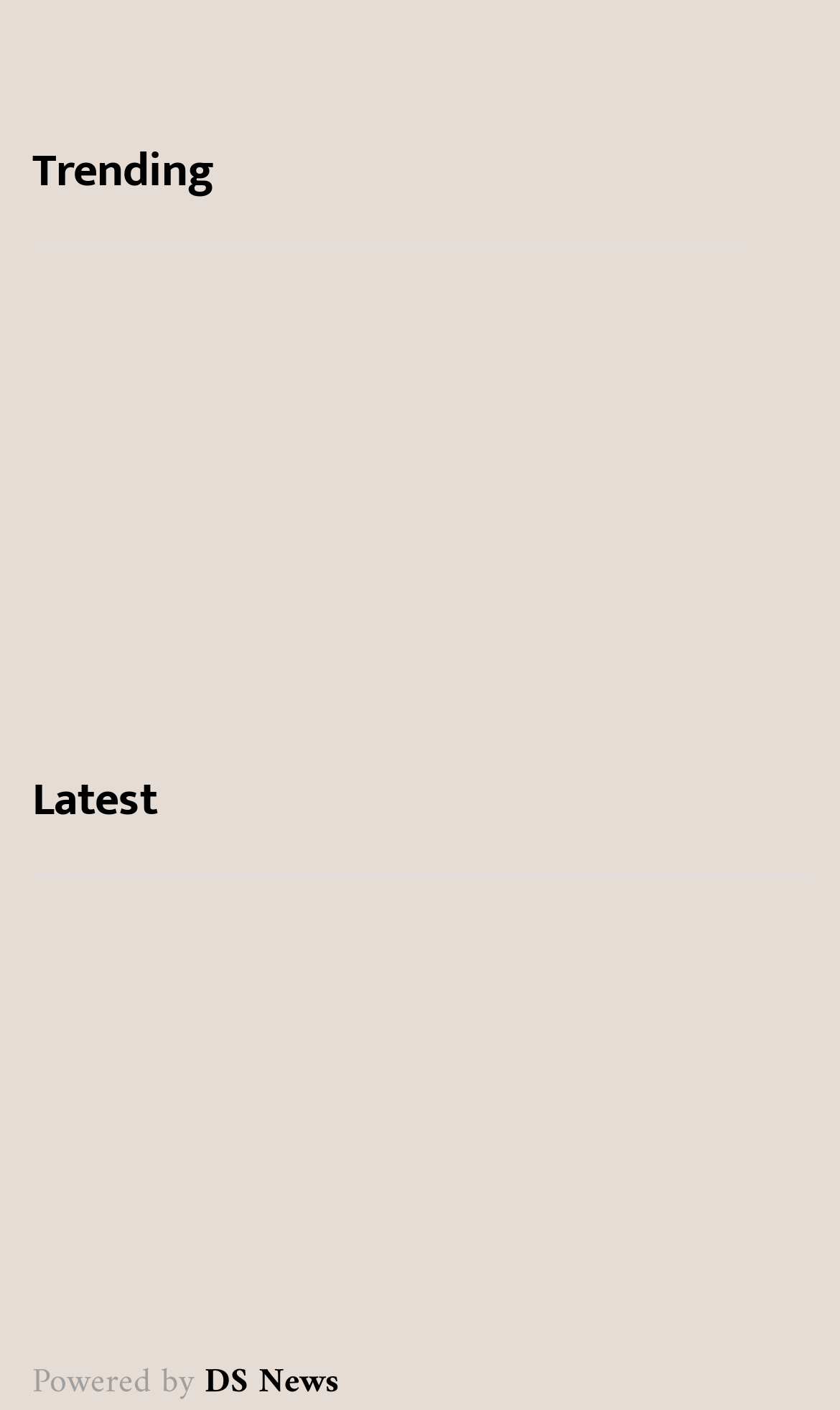Find the bounding box coordinates of the clickable region needed to perform the following instruction: "Learn 'how' to get paid". The coordinates should be provided as four float numbers between 0 and 1, i.e., [left, top, right, bottom].

None